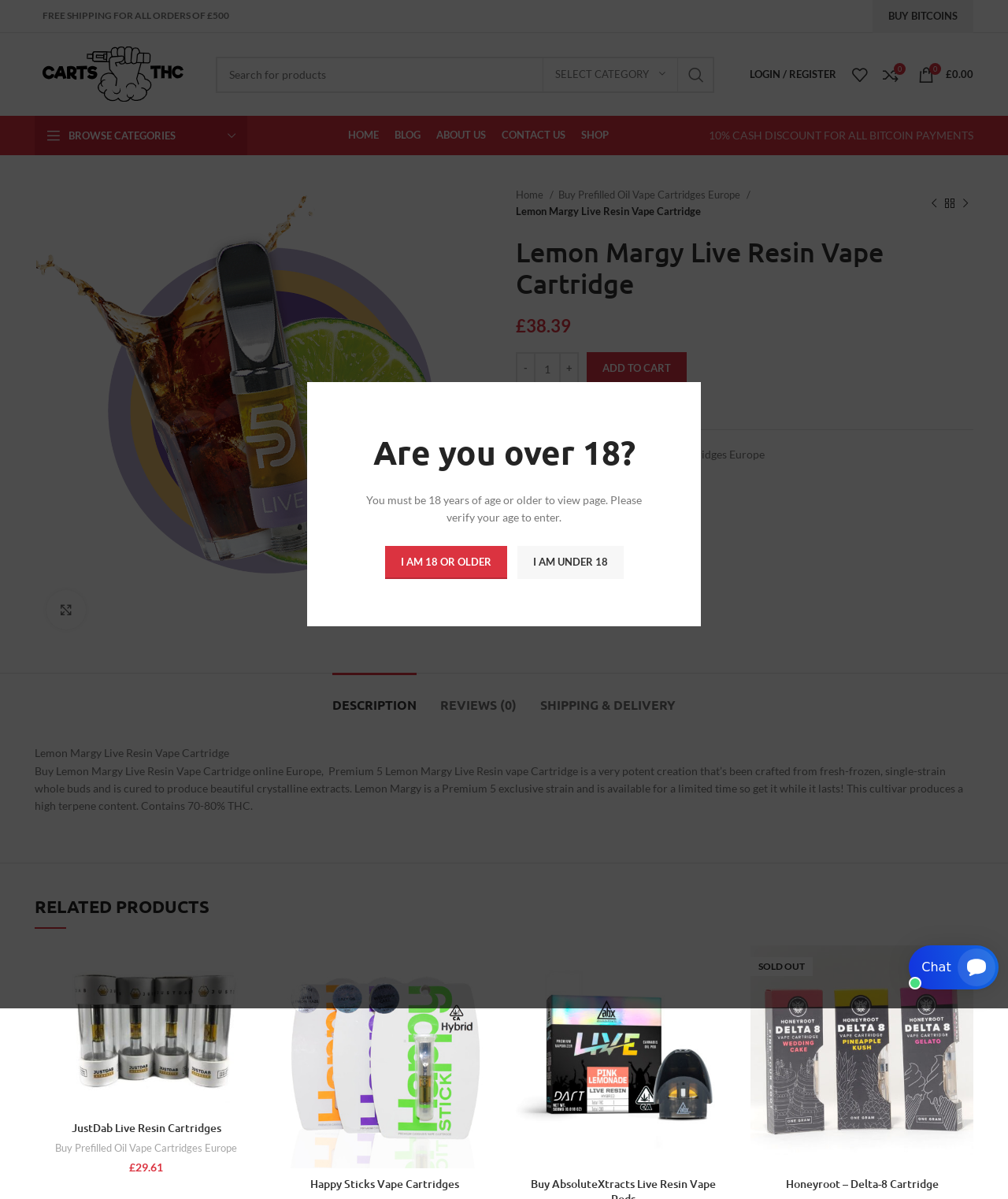Highlight the bounding box coordinates of the element that should be clicked to carry out the following instruction: "Search for products". The coordinates must be given as four float numbers ranging from 0 to 1, i.e., [left, top, right, bottom].

[0.214, 0.047, 0.709, 0.077]